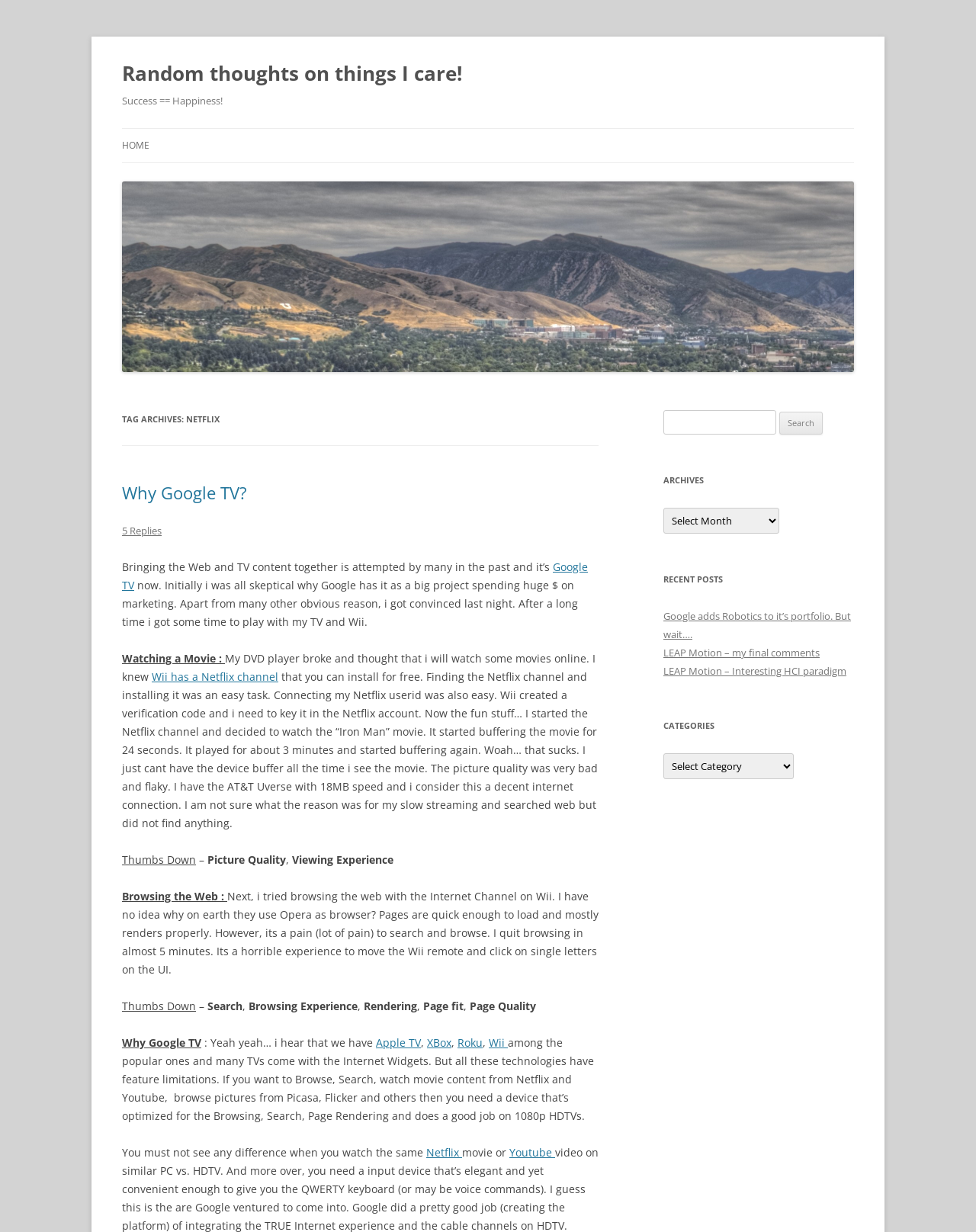Determine the bounding box for the HTML element described here: "Apple TV". The coordinates should be given as [left, top, right, bottom] with each number being a float between 0 and 1.

[0.385, 0.84, 0.431, 0.852]